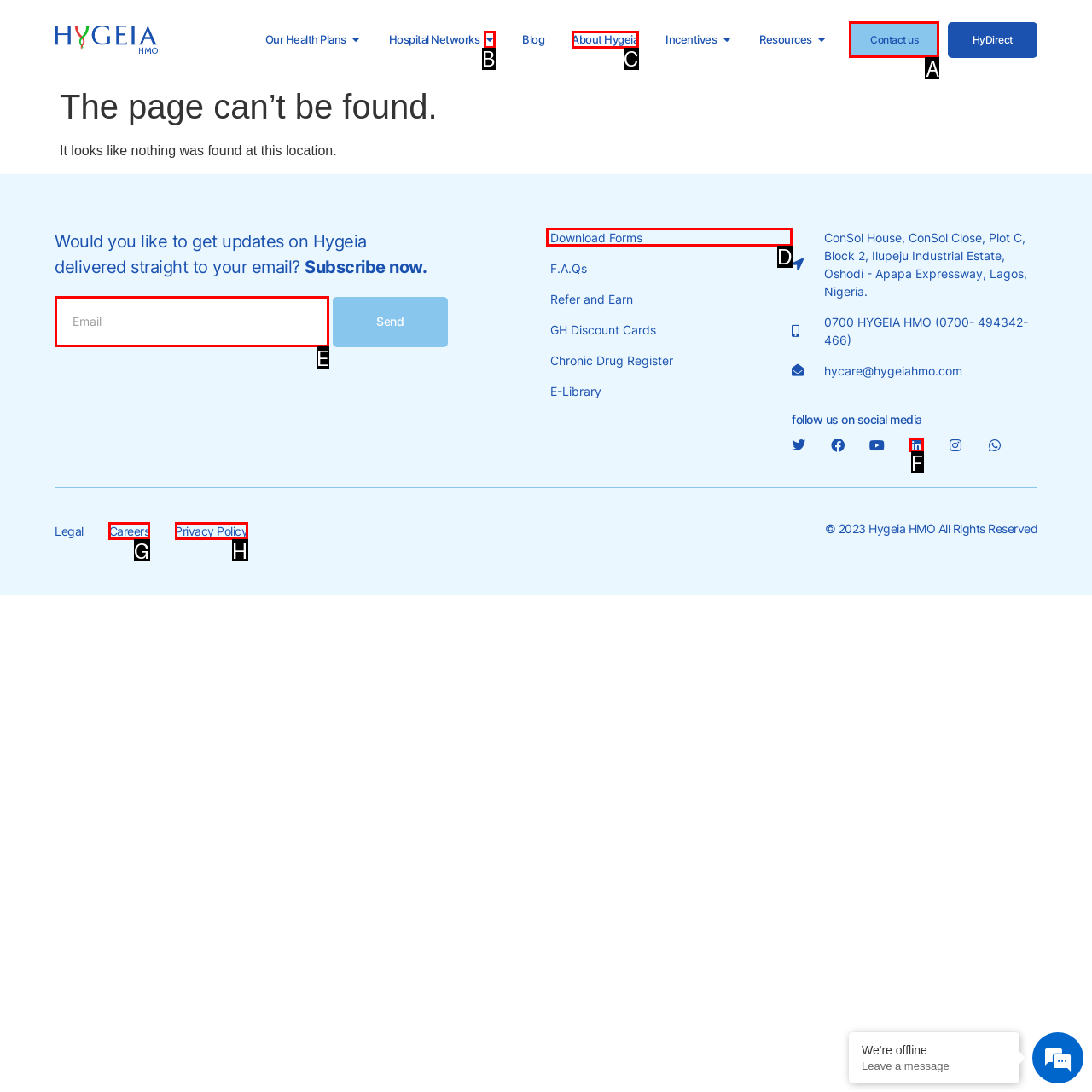For the task: Click the 'MEET THE TEAM' tab, tell me the letter of the option you should click. Answer with the letter alone.

None